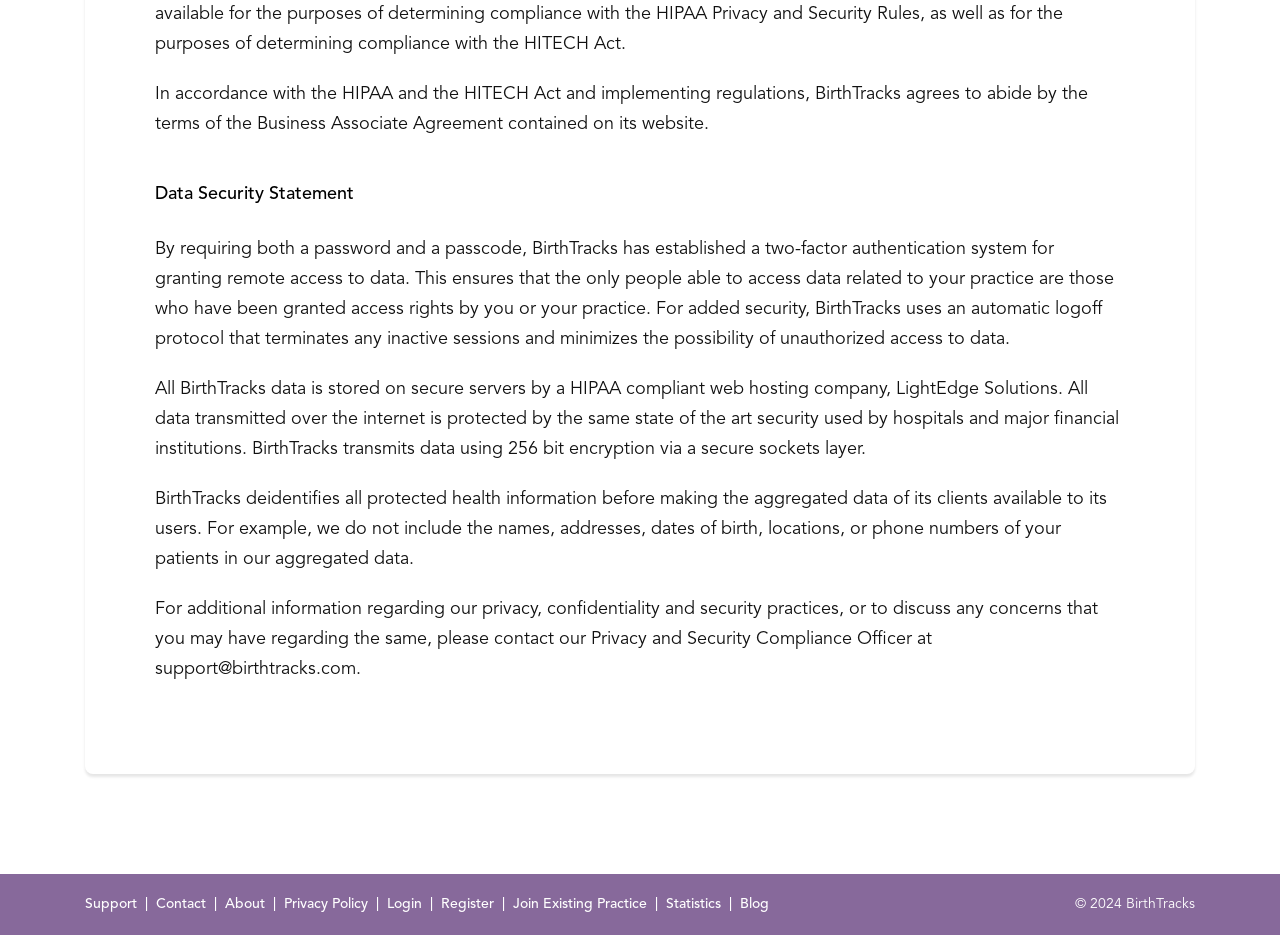What is the copyright year of BirthTracks' website?
Can you provide an in-depth and detailed response to the question?

The webpage displays a copyright notice at the bottom, stating '© 2024 BirthTracks', indicating that the website's copyright year is 2024.